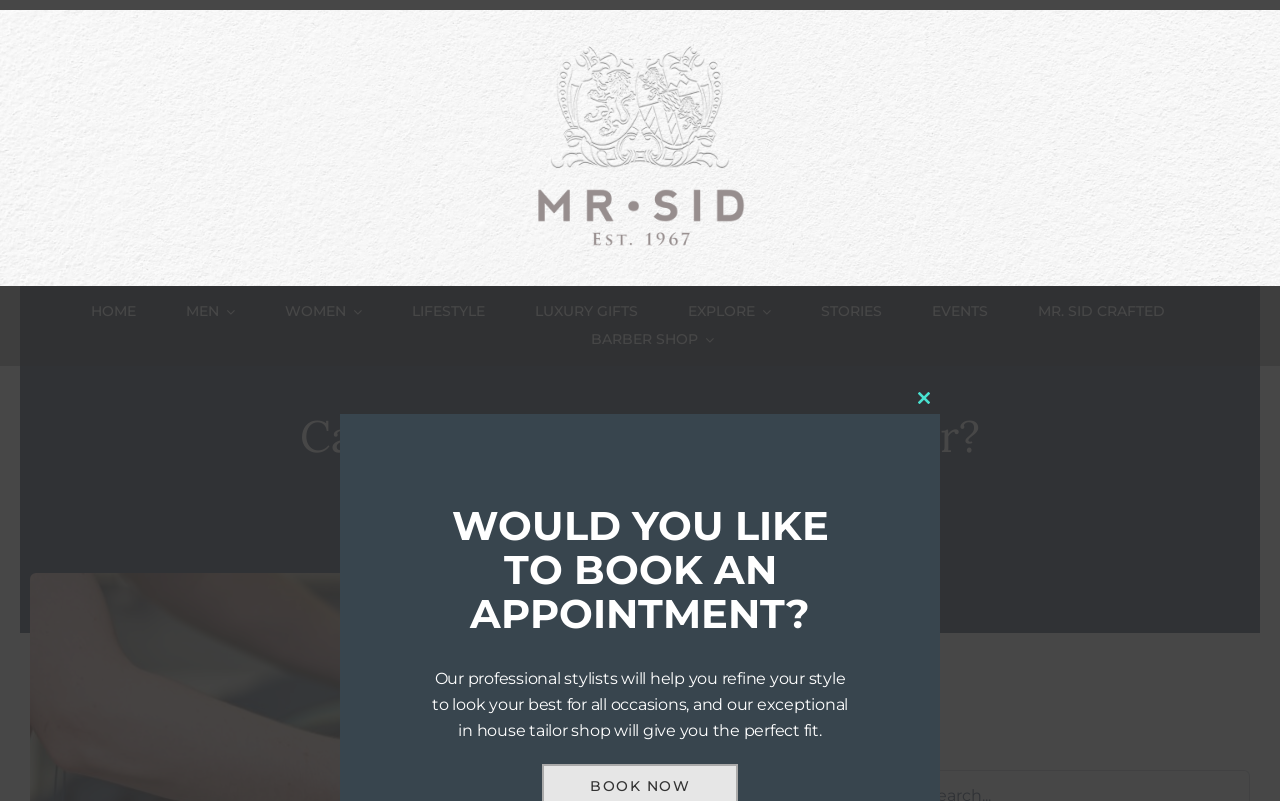Provide a brief response in the form of a single word or phrase:
What type of products are listed under 'Footwear'?

Shoes